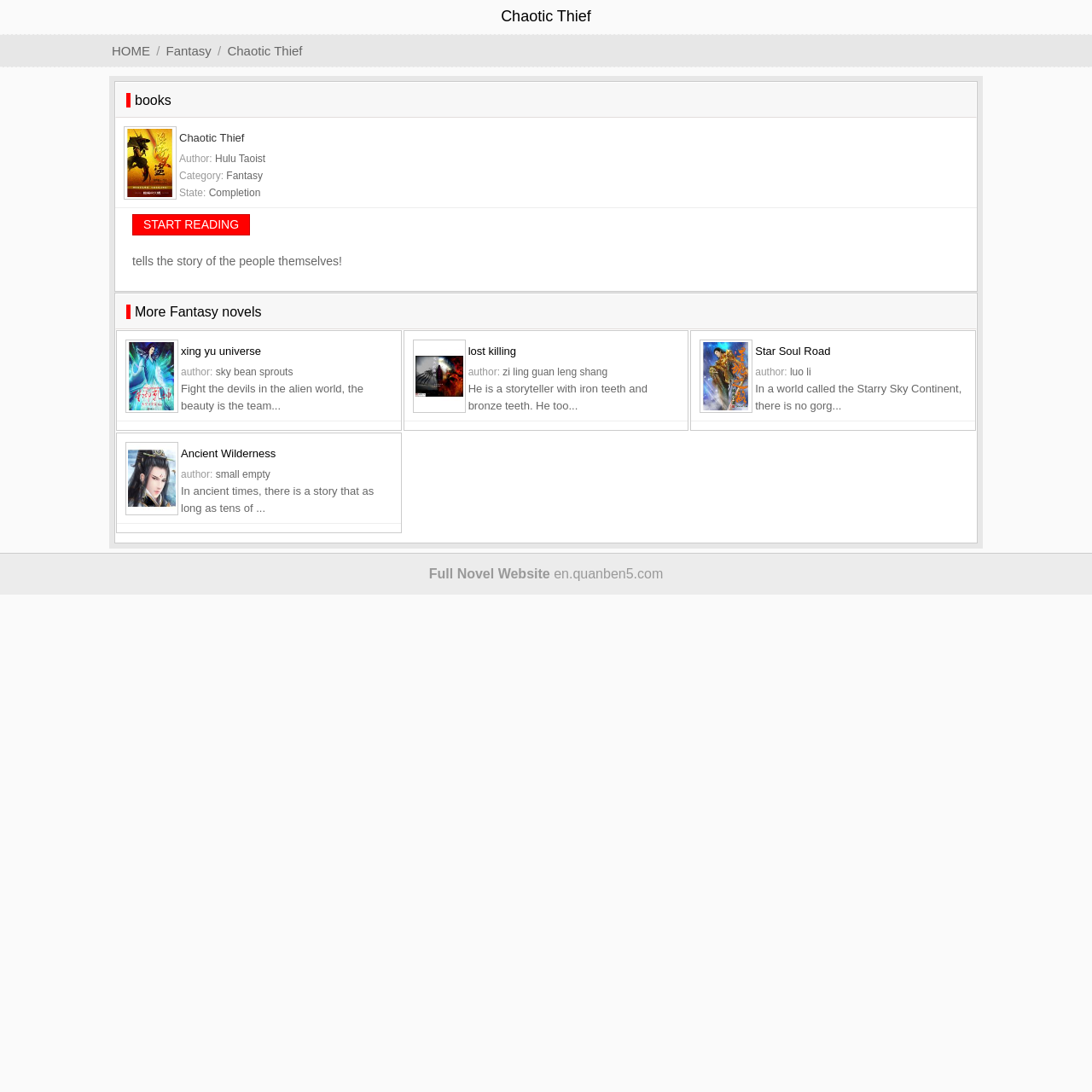How many novels are listed under 'More Fantasy novels'?
Based on the image, give a one-word or short phrase answer.

4